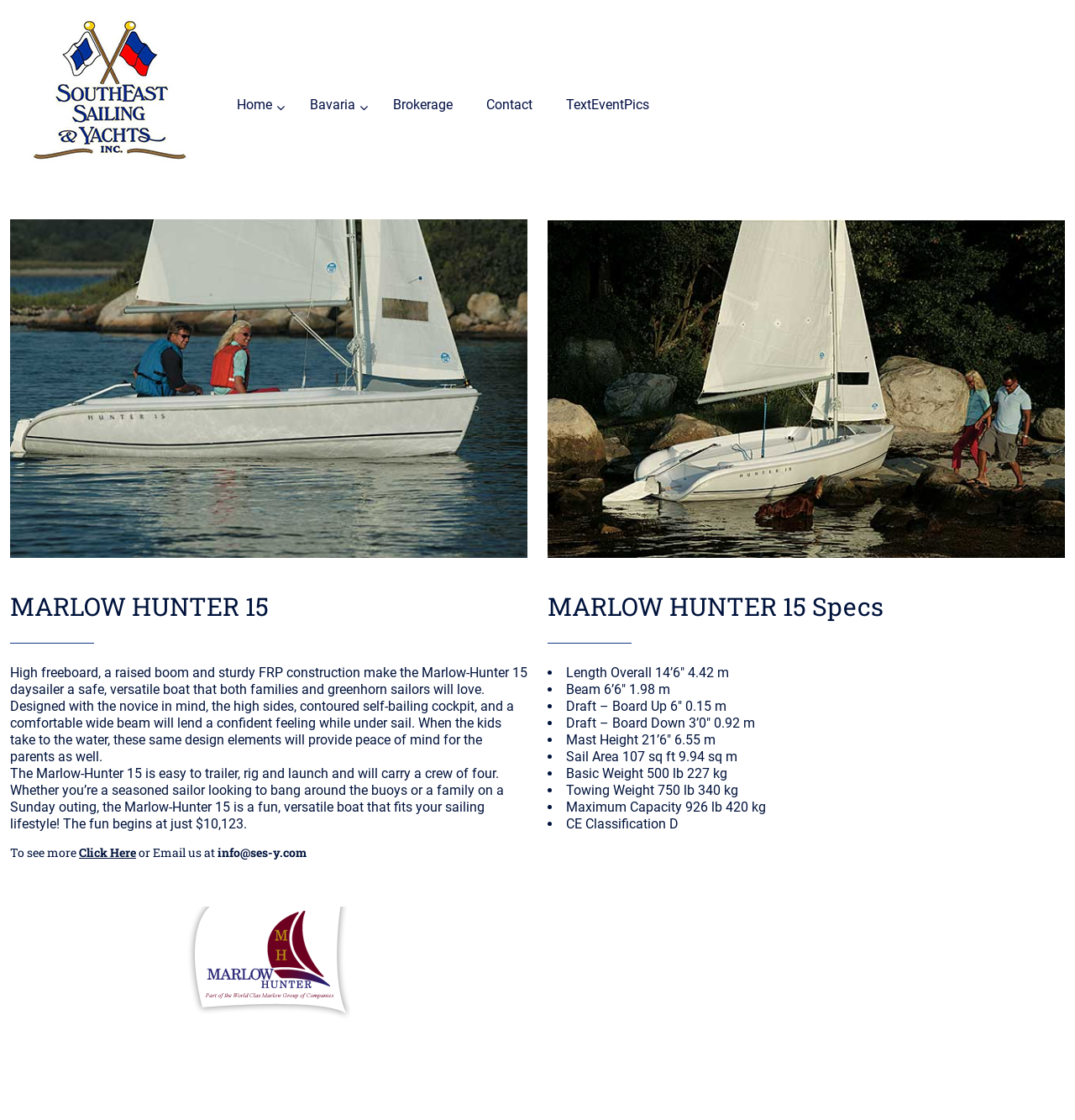Based on the description "title="Southeast Sailing & Yachts, Inc."", find the bounding box of the specified UI element.

[0.025, 0.0, 0.181, 0.158]